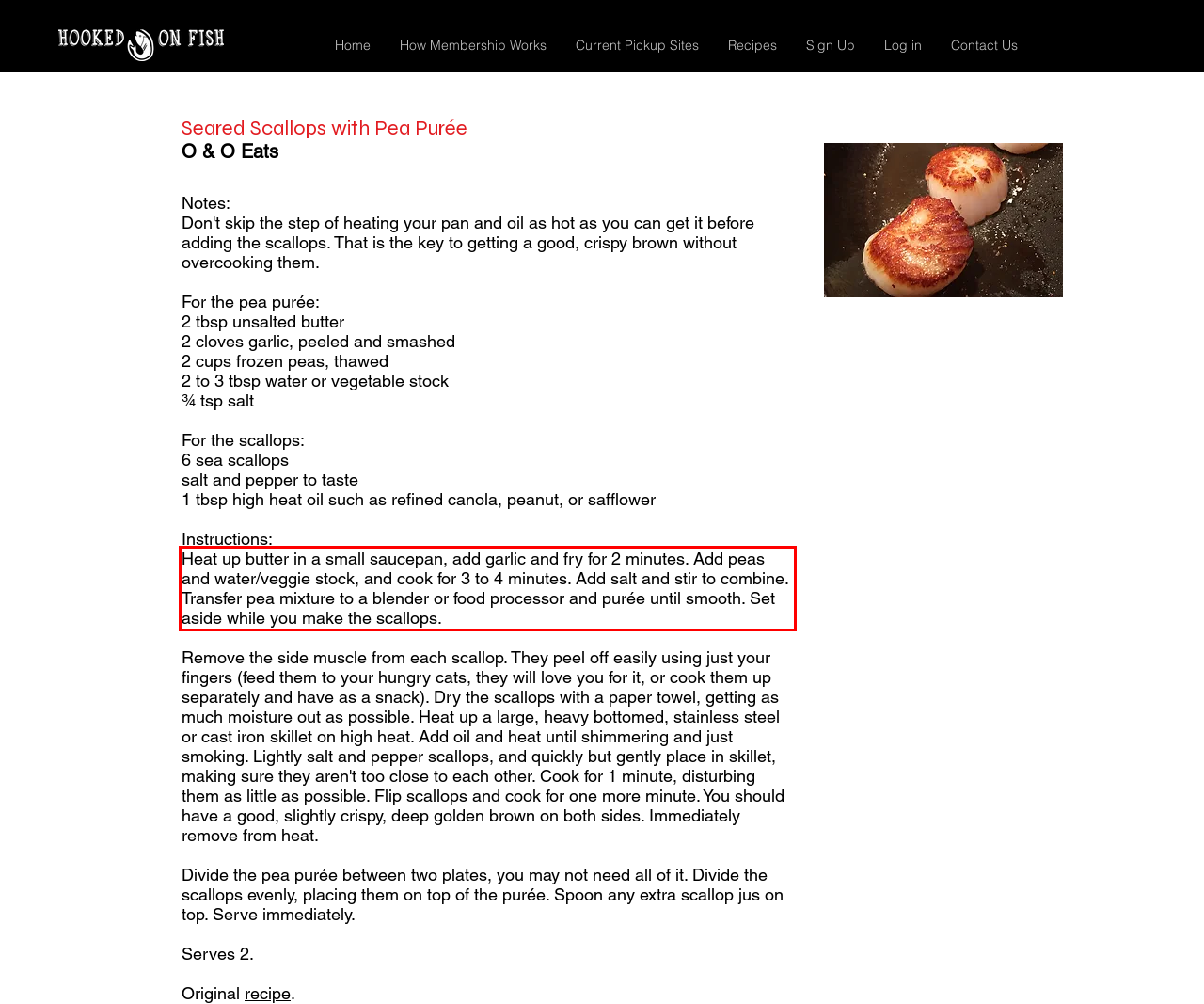With the provided screenshot of a webpage, locate the red bounding box and perform OCR to extract the text content inside it.

Heat up butter in a small saucepan, add garlic and fry for 2 minutes. Add peas and water/veggie stock, and cook for 3 to 4 minutes. Add salt and stir to combine. Transfer pea mixture to a blender or food processor and purée until smooth. Set aside while you make the scallops.